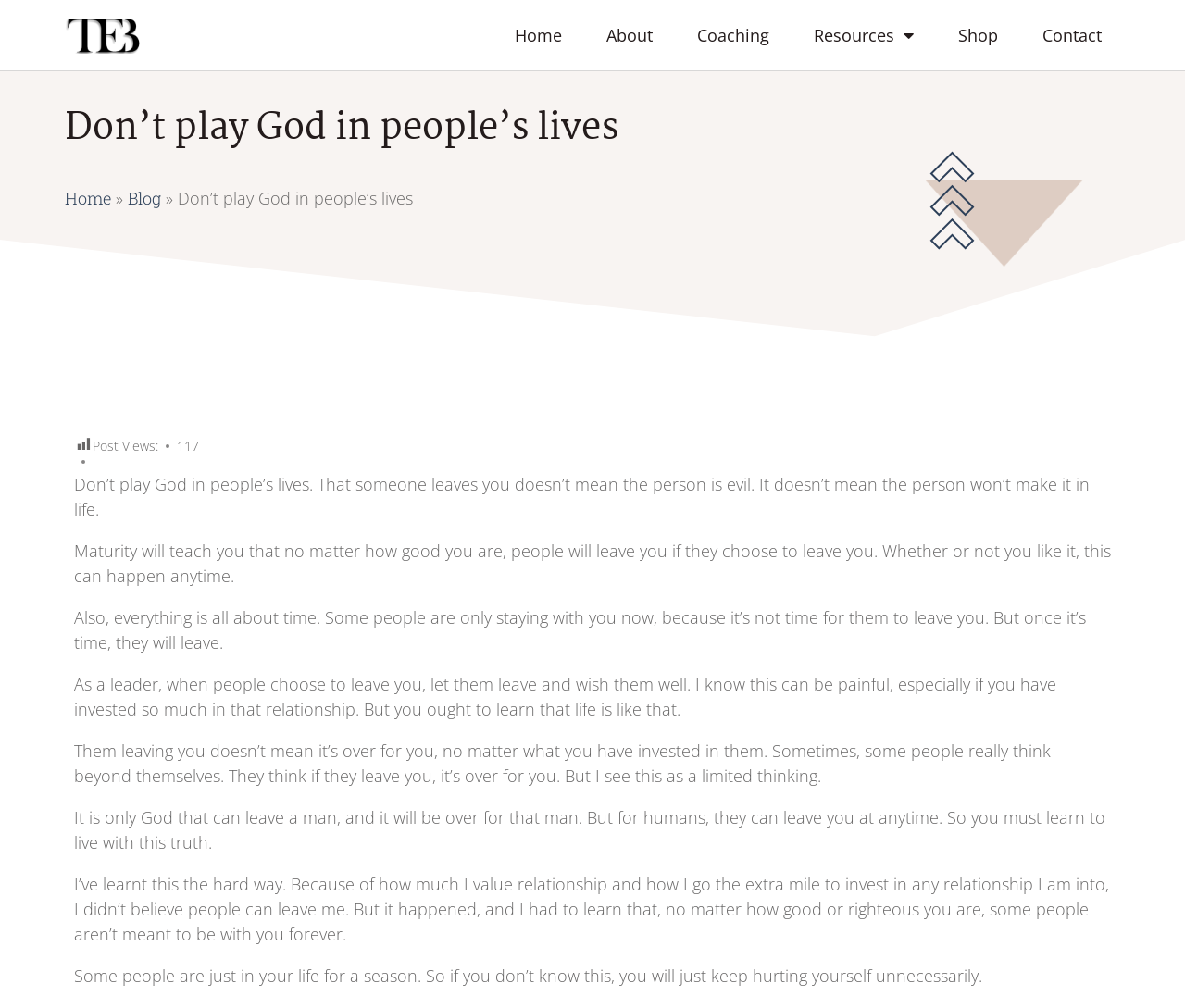Respond to the following question with a brief word or phrase:
What is the topic of the blog post?

Relationships